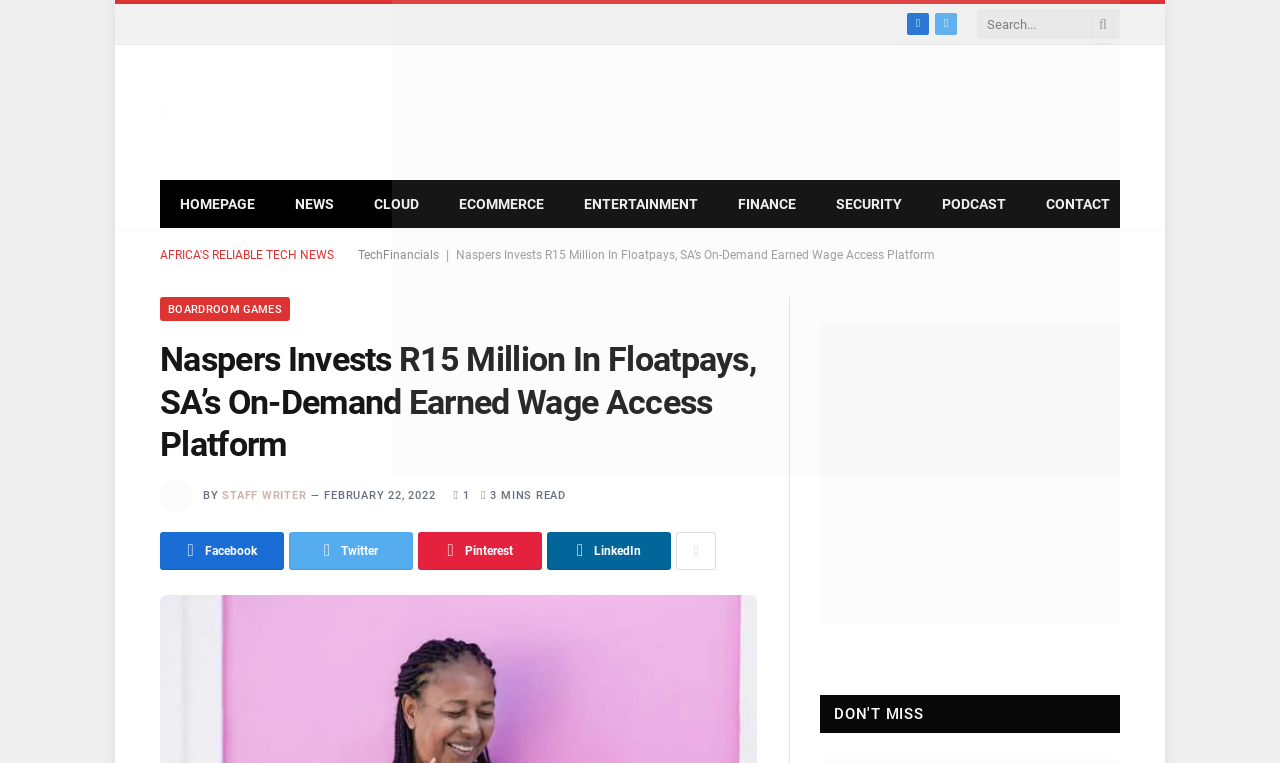Determine the bounding box coordinates of the section I need to click to execute the following instruction: "Read news". Provide the coordinates as four float numbers between 0 and 1, i.e., [left, top, right, bottom].

[0.215, 0.237, 0.277, 0.298]